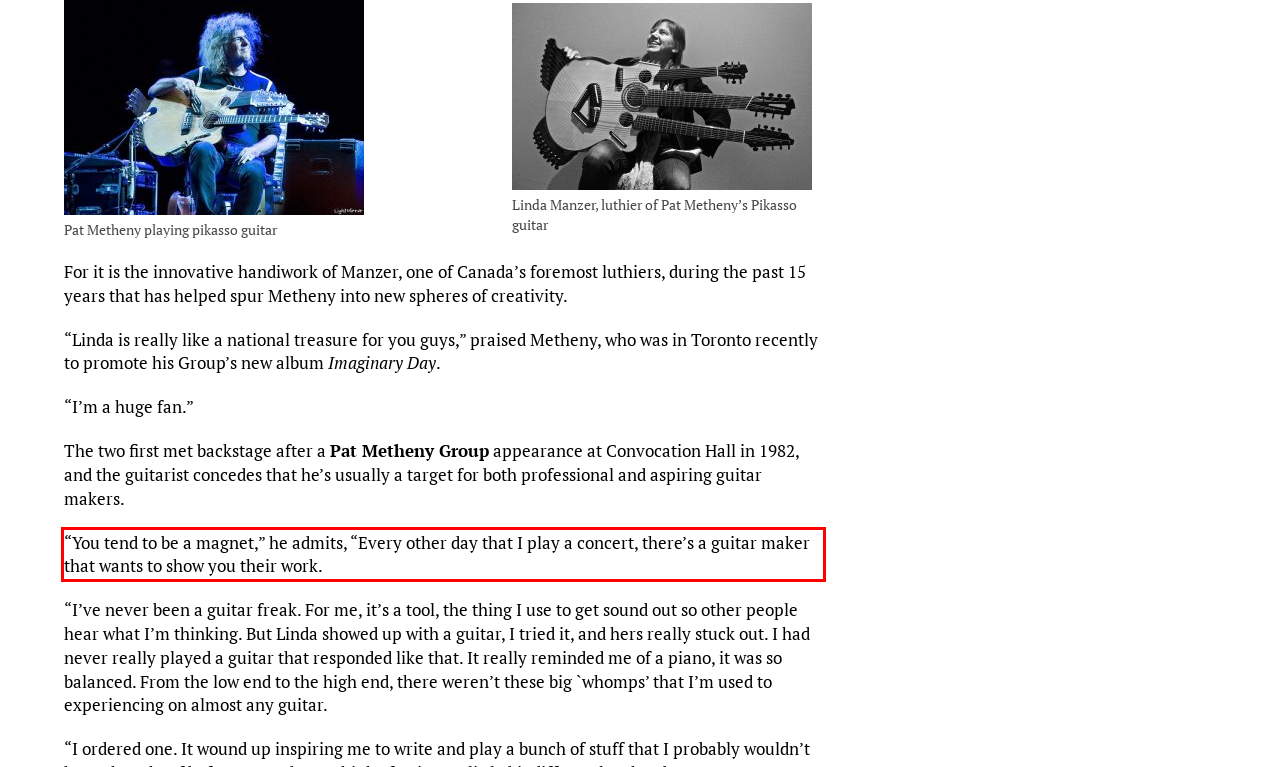You have a screenshot of a webpage, and there is a red bounding box around a UI element. Utilize OCR to extract the text within this red bounding box.

“You tend to be a magnet,” he admits, “Every other day that I play a concert, there’s a guitar maker that wants to show you their work.